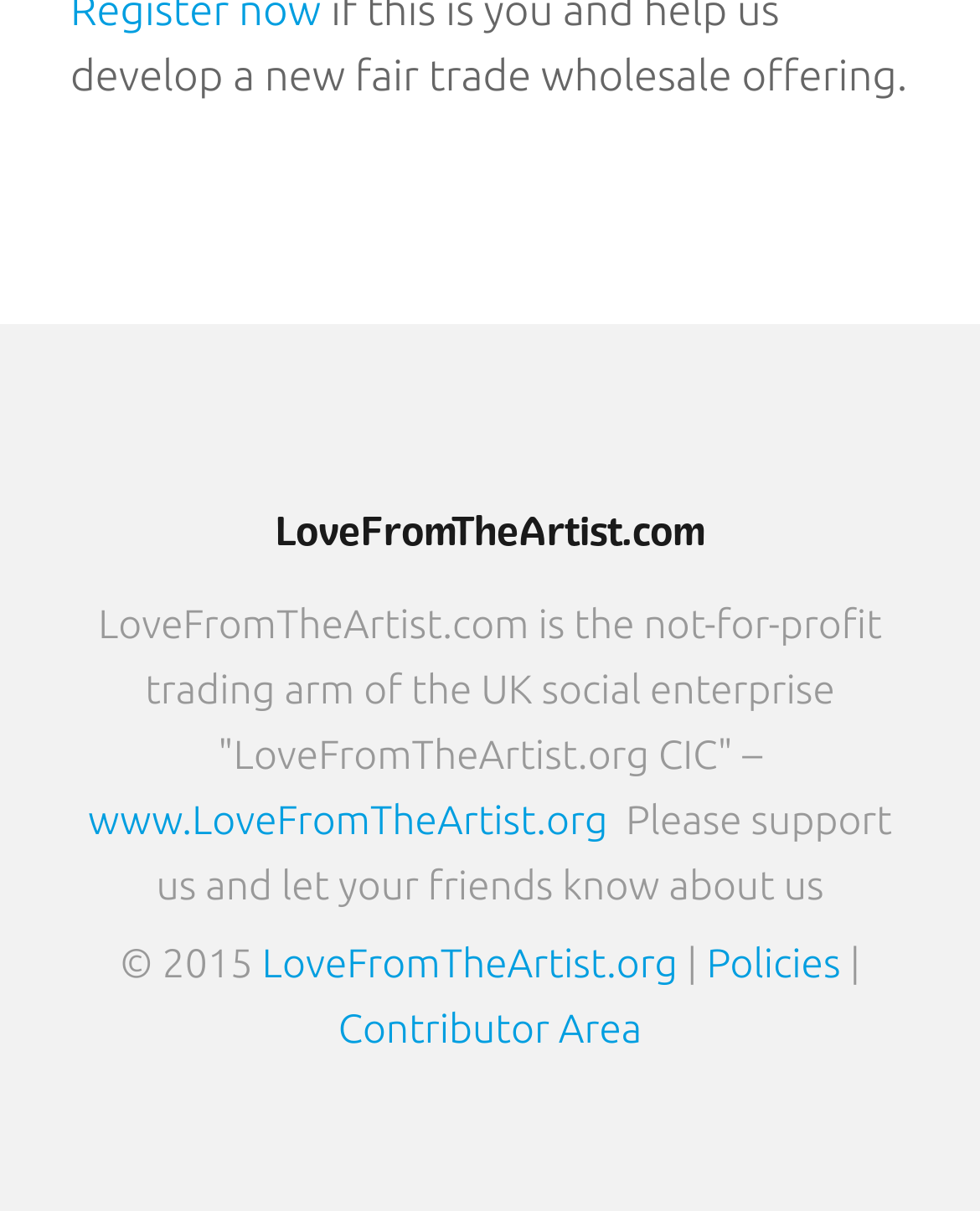Using the details in the image, give a detailed response to the question below:
What is the request to the users?

From the StaticText element 'Please support us and let your friends know about us', we can infer that the request to the users is to support and share the website with others.